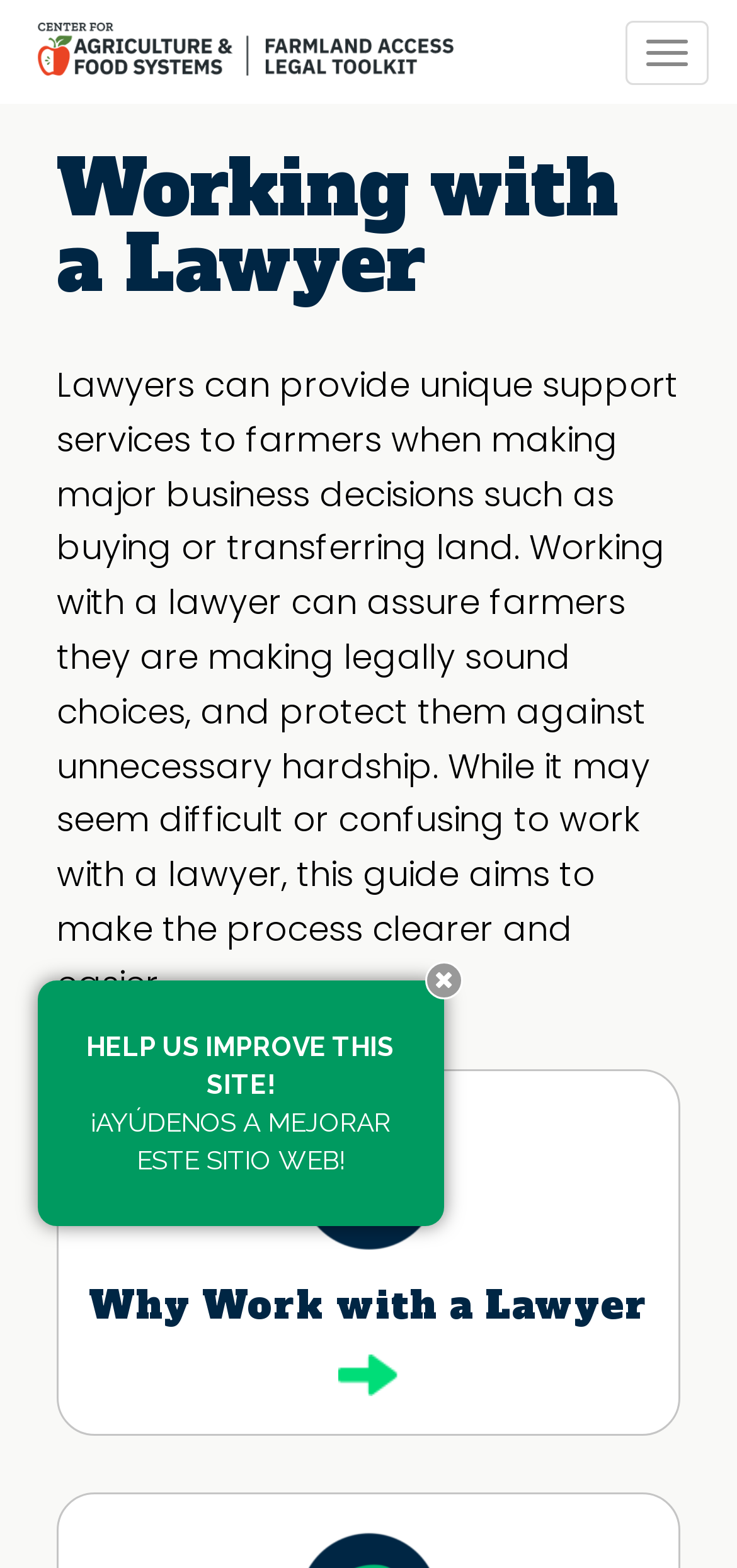Generate the title text from the webpage.

Working with a Lawyer